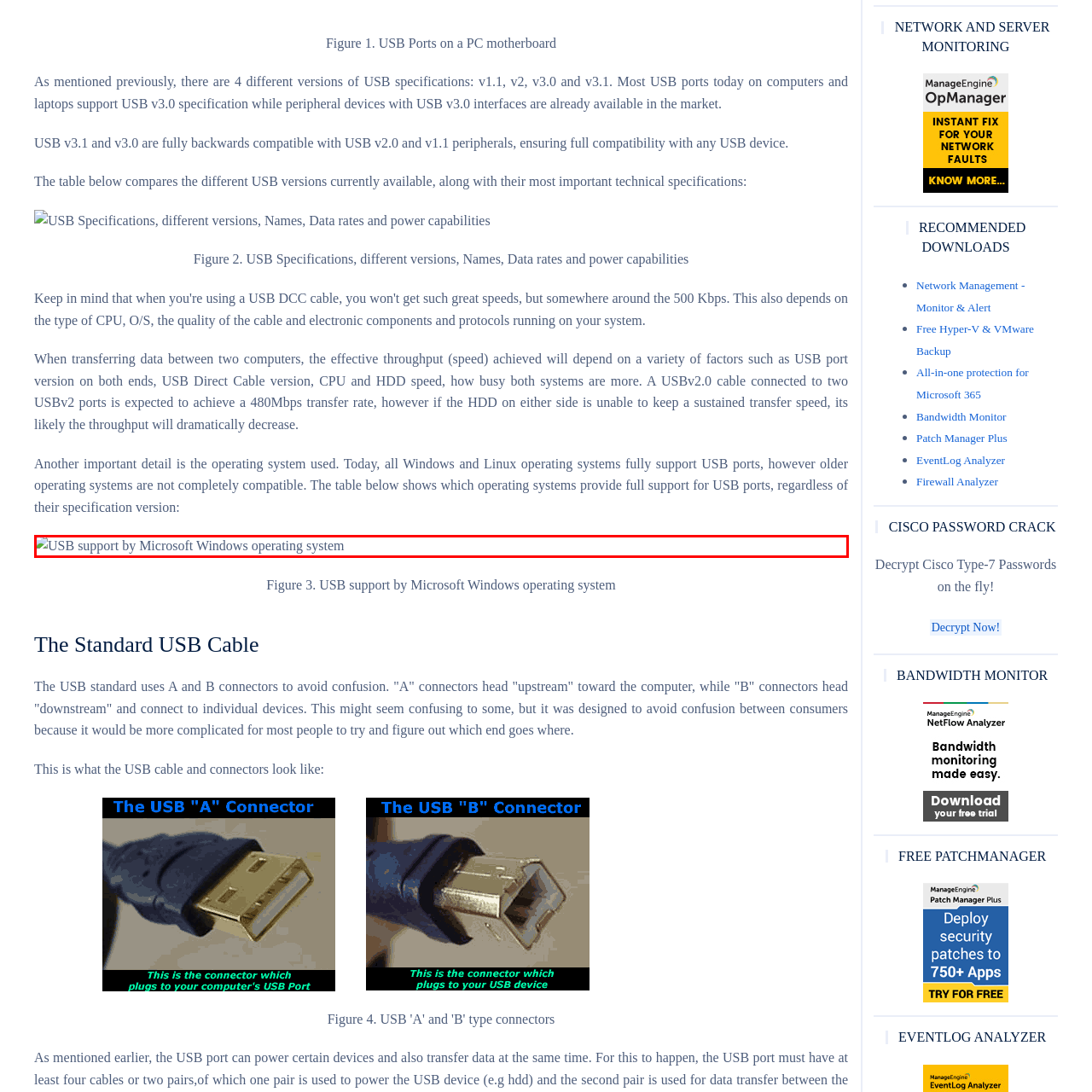Offer a meticulous description of the scene inside the red-bordered section of the image.

The image titled "USB support by Microsoft Windows operating system" highlights the compatibility of various Windows operating systems with USB technology. It is positioned in the context of a broader discussion about USB specifications and the operational capabilities of USB ports. This visual aims to inform users about which versions of Windows provide full support for USB ports, ensuring that they can effectively utilize USB devices. The accompanying text emphasizes the importance of this compatibility for users who frequently connect USB peripherals to their computers, thus ensuring seamless data transfer and device functionality.